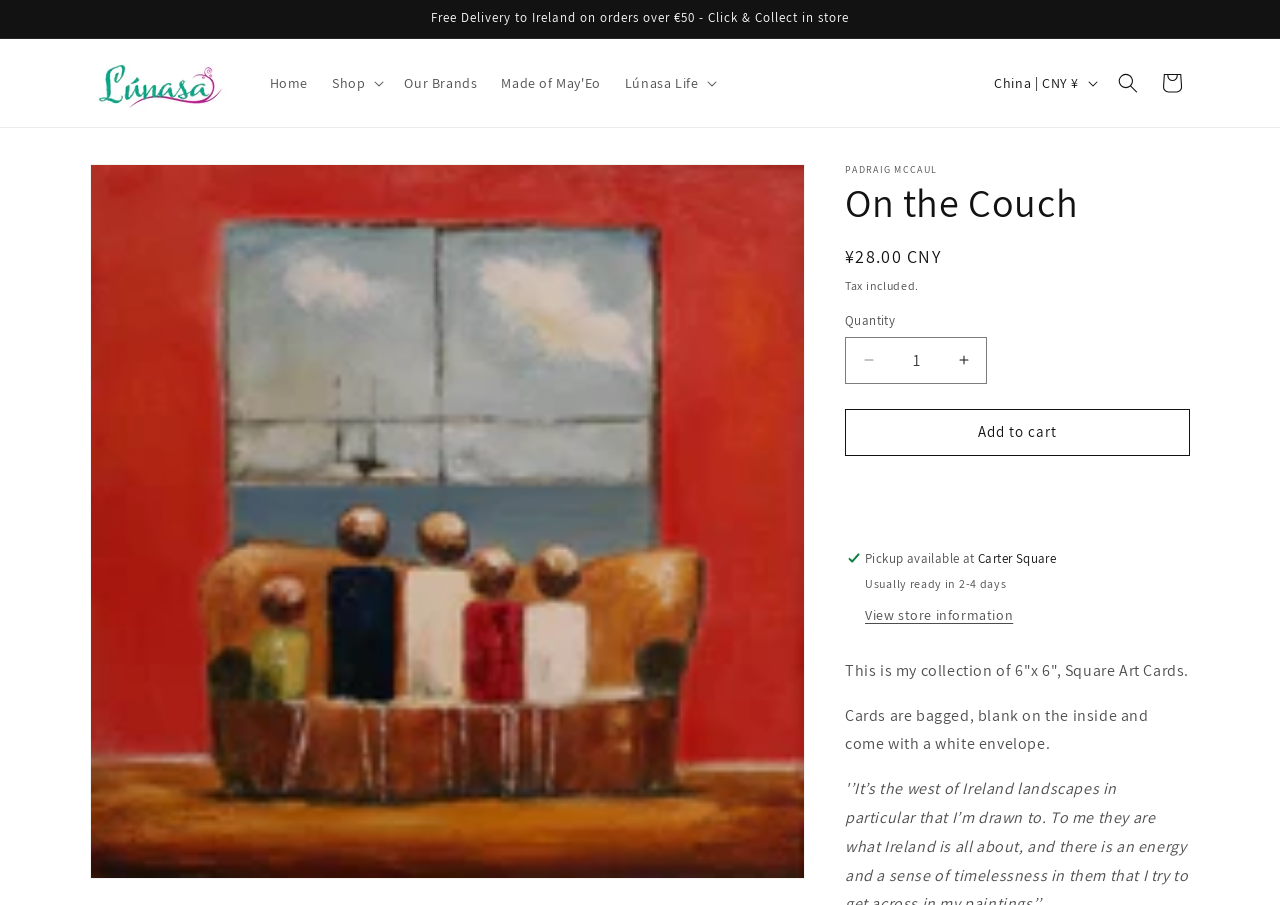Locate the heading on the webpage and return its text.

On the Couch